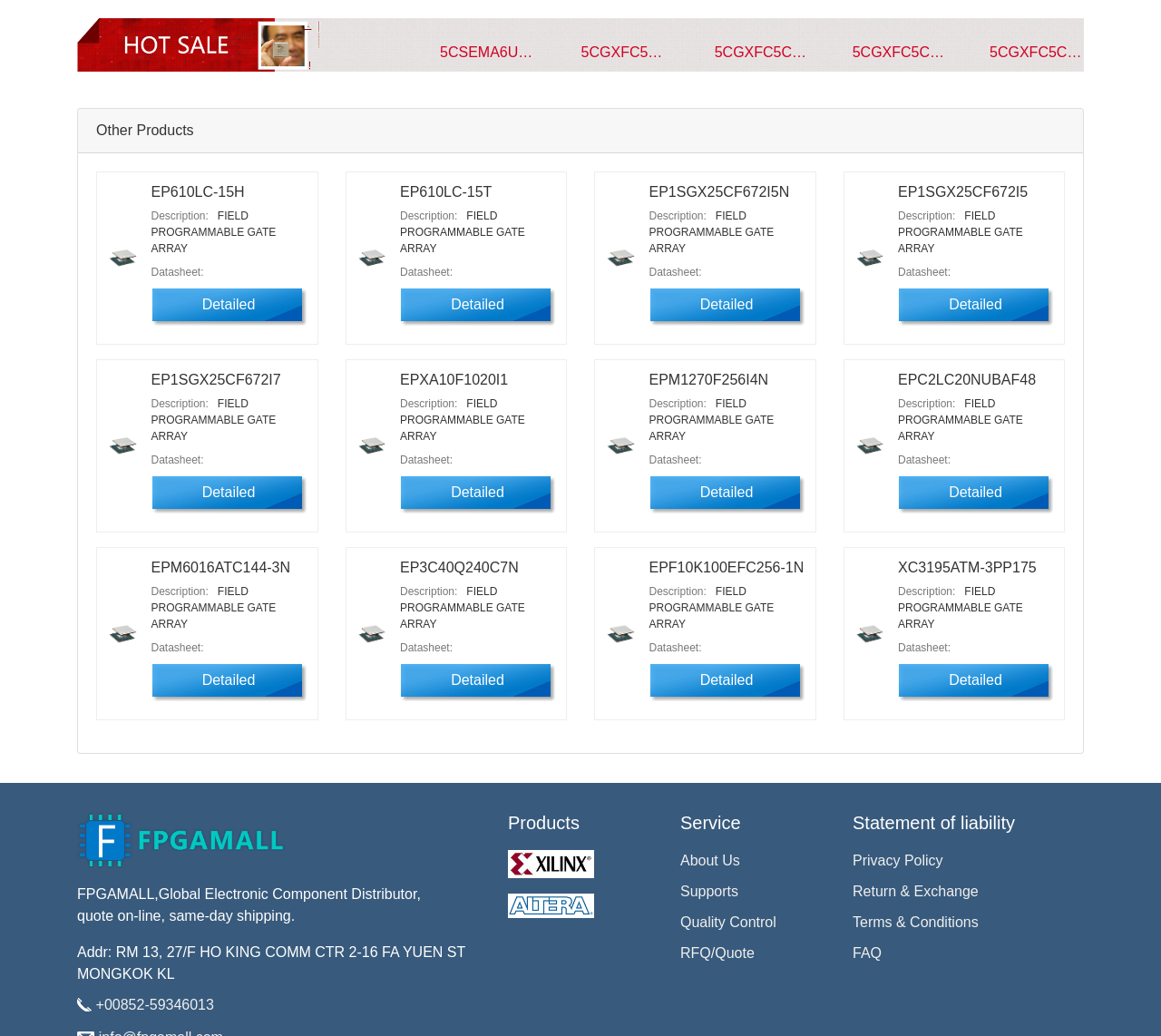Refer to the element description Terms & Conditions and identify the corresponding bounding box in the screenshot. Format the coordinates as (top-left x, top-left y, bottom-right x, bottom-right y) with values in the range of 0 to 1.

[0.734, 0.872, 0.843, 0.901]